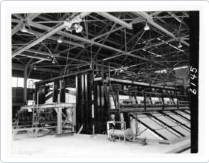What organization's efforts is this scene part of?
Give a single word or phrase as your answer by examining the image.

UNKRA